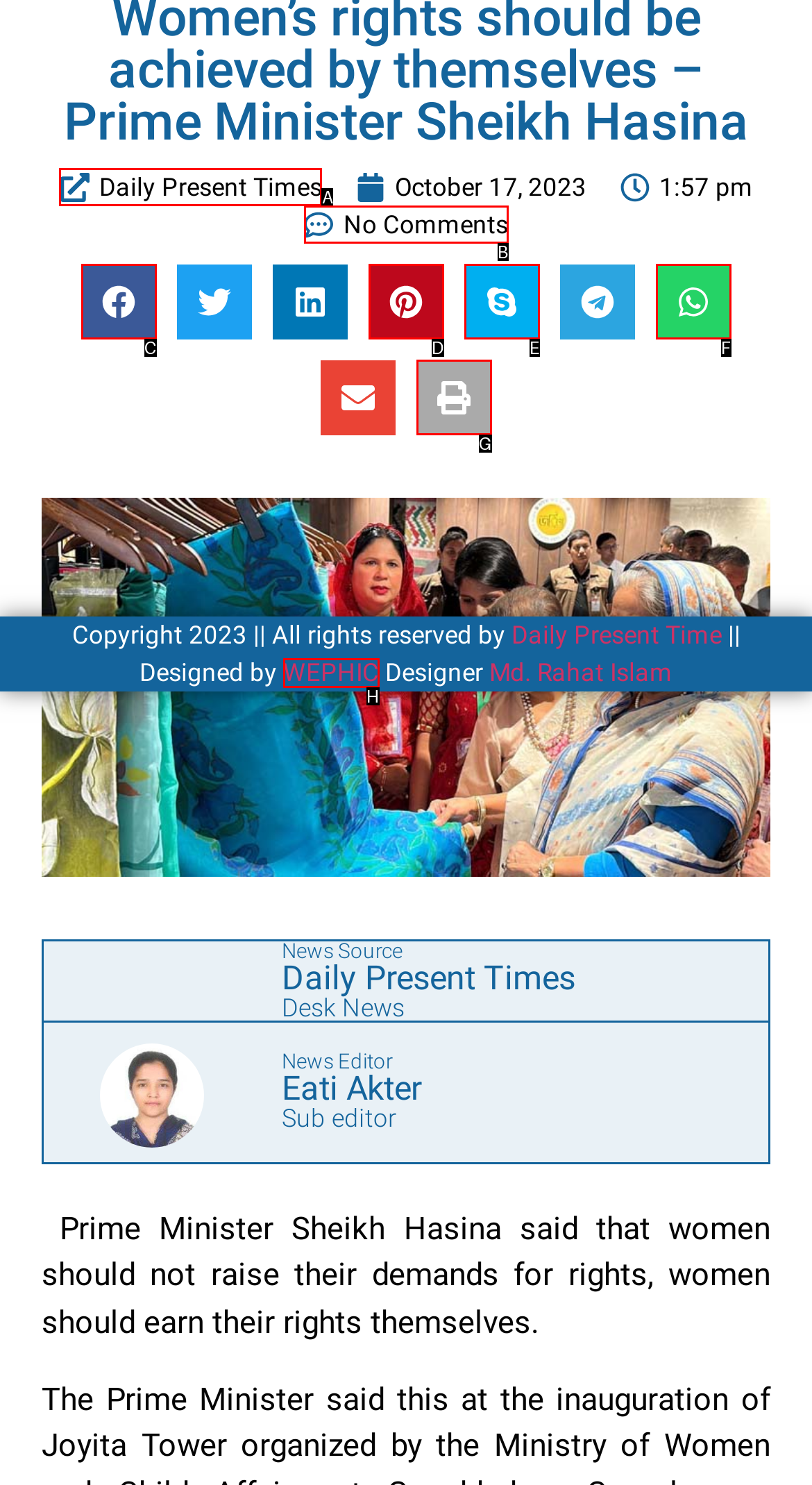Based on the given description: making stylish ringtones, determine which HTML element is the best match. Respond with the letter of the chosen option.

None